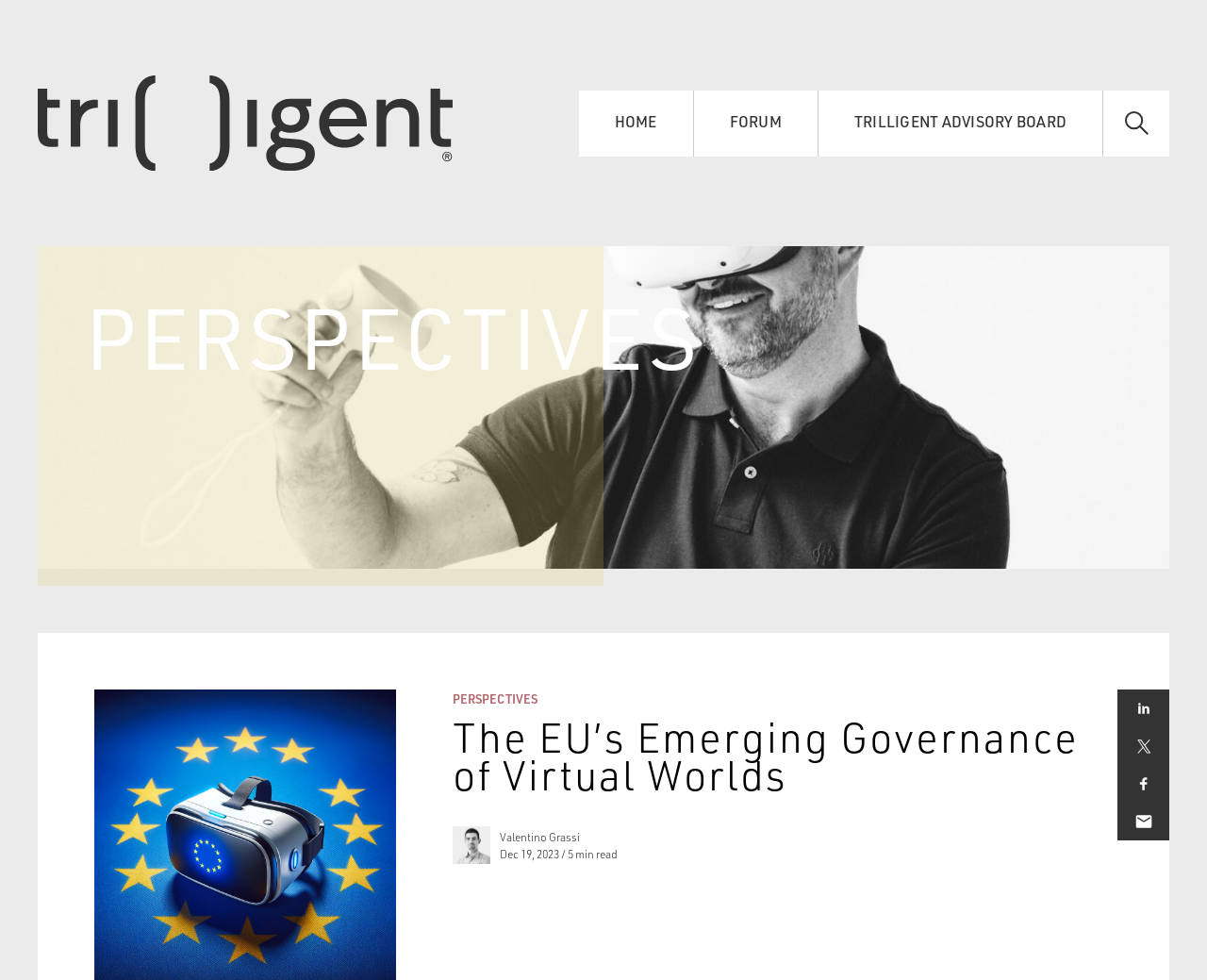How many sharing buttons are there at the bottom of the page?
Can you offer a detailed and complete answer to this question?

I found the number of sharing buttons by counting the images at the bottom of the page, which are labeled as 'linkedin sharing button', 'twitter sharing button', 'facebook sharing button', and 'email sharing button'.